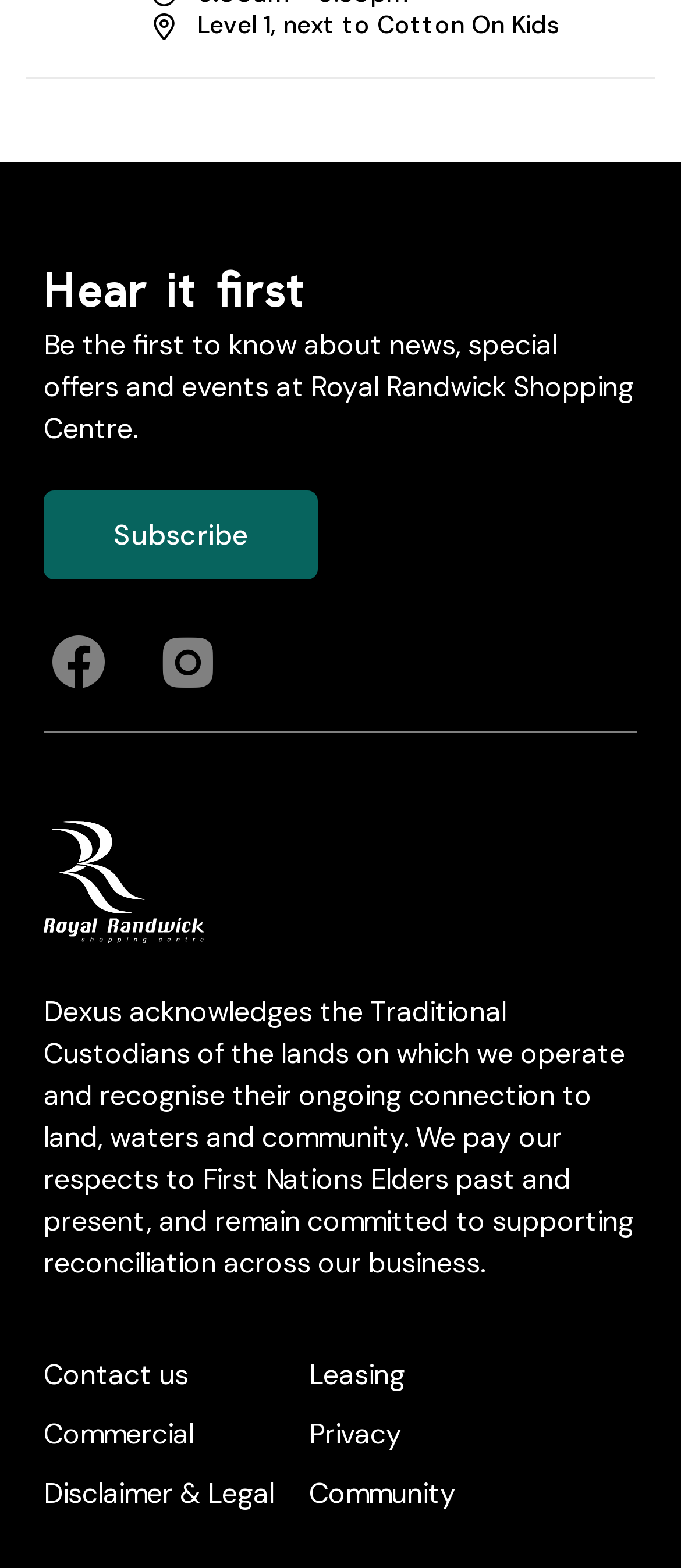Specify the bounding box coordinates of the element's region that should be clicked to achieve the following instruction: "Visit the Facebook page". The bounding box coordinates consist of four float numbers between 0 and 1, in the format [left, top, right, bottom].

[0.064, 0.399, 0.172, 0.444]